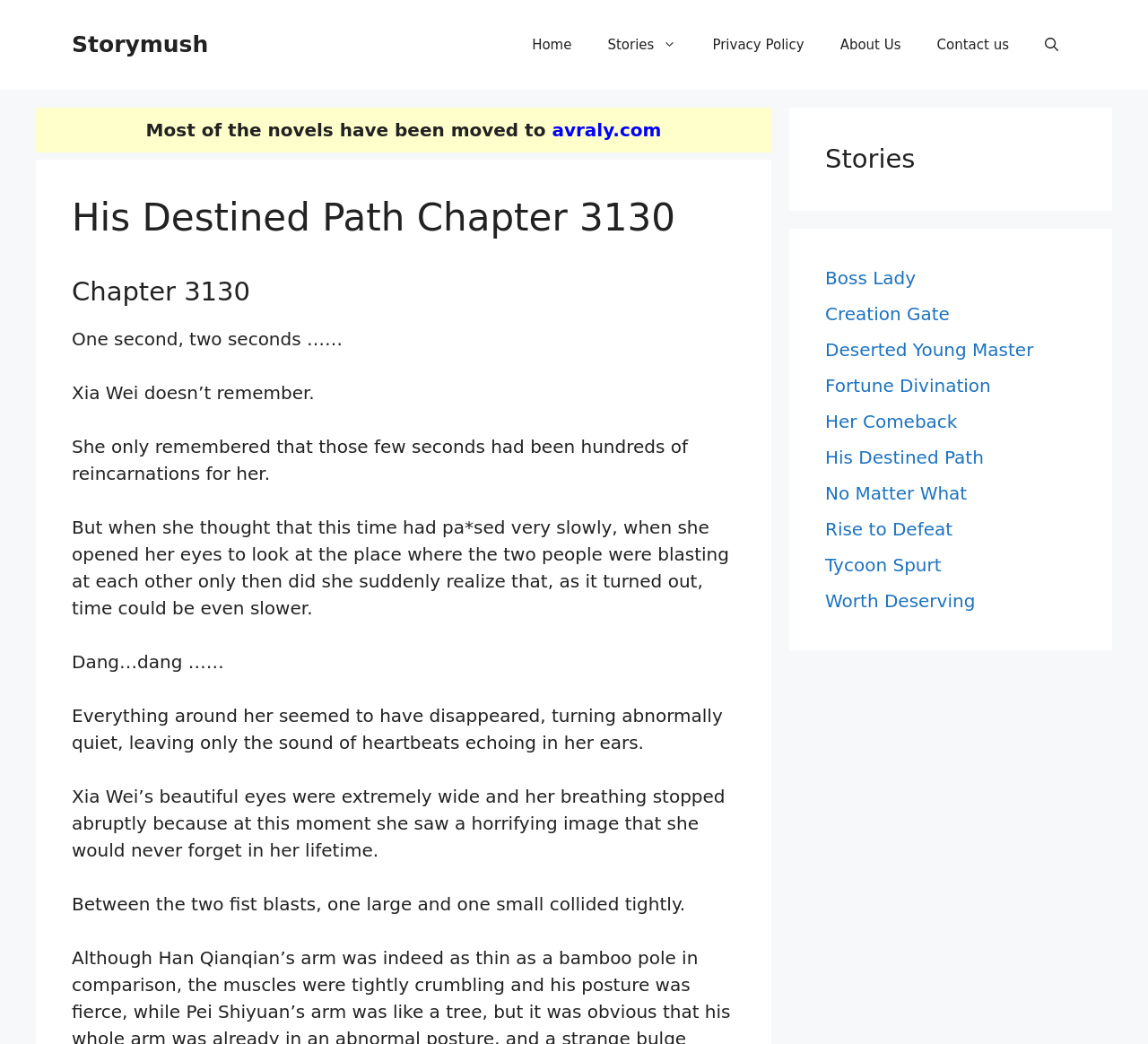Please reply to the following question with a single word or a short phrase:
What is the current state of the environment around Xia Wei?

Abnormally quiet